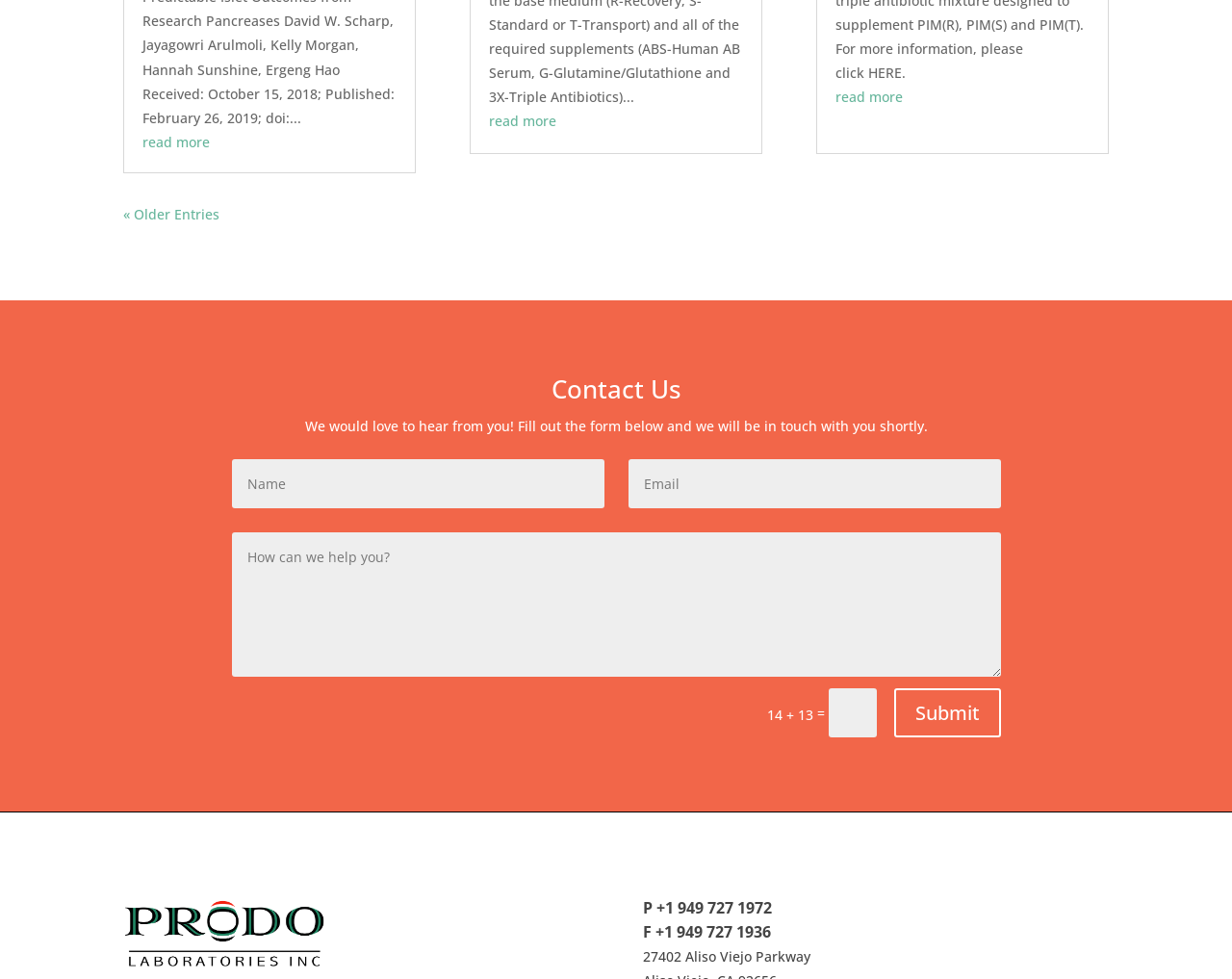Locate the bounding box of the user interface element based on this description: "read more".

[0.397, 0.115, 0.452, 0.133]